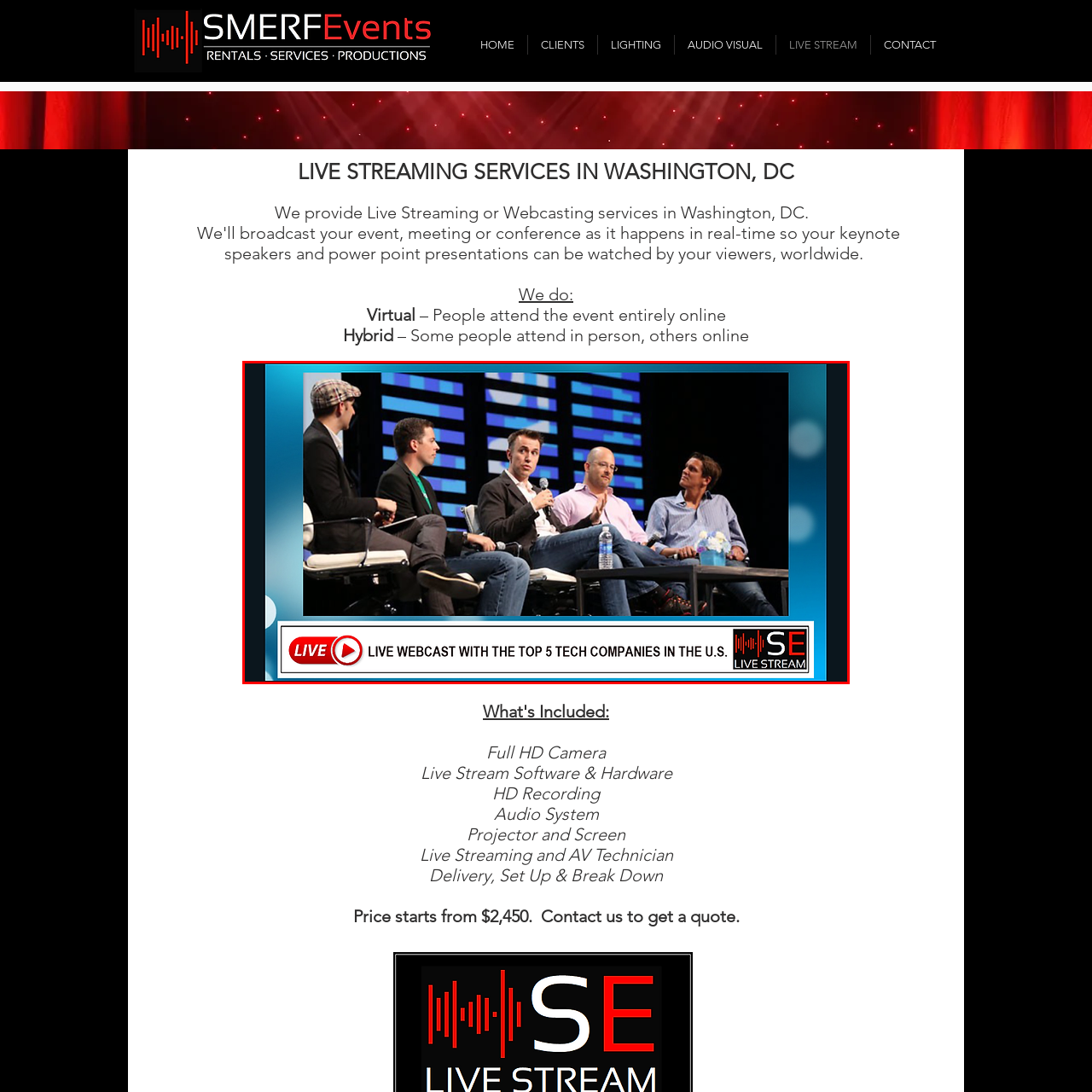Explain in detail what is shown in the red-bordered image.

The image portrays a dynamic scene from a live webcast featuring representatives from the top five tech companies in the United States. Five men are seated on a stage, engaging in an interactive discussion related to technology and innovation. The backdrop is a visually appealing display of bright, multicolored lights, enhancing the event's energetic atmosphere. 

Prominently displayed at the bottom of the image is a banner indicating the event status as "LIVE," underscoring the real-time nature of the broadcast. The caption also highlights that this is a "LIVE WEBCAST WITH THE TOP 5 TECH COMPANIES IN THE U.S.," emphasizing the significance of the event. Various promotional elements on the banner signify that viewers can expect high-quality streaming, making it an exciting opportunity for audiences interested in the latest trends in technology.